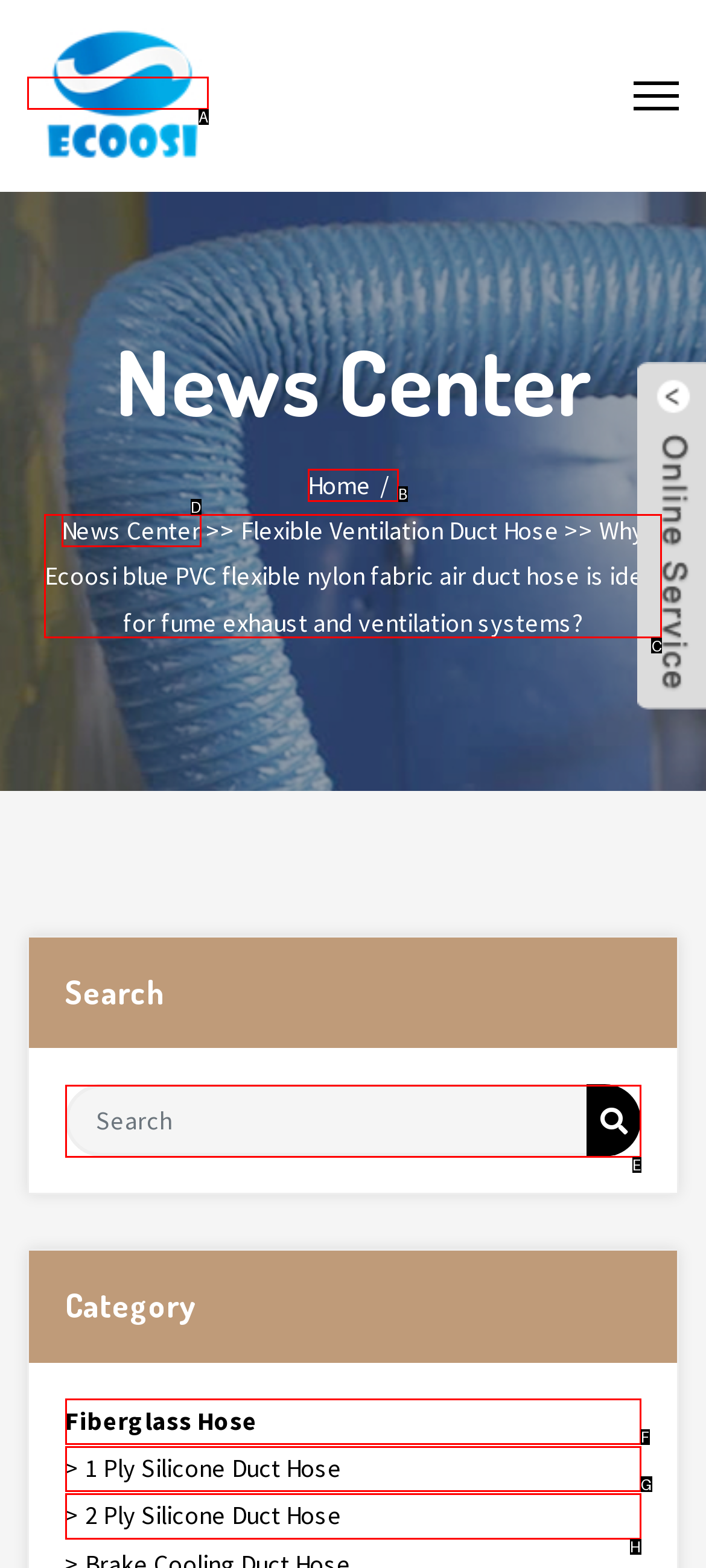From the options presented, which lettered element matches this description: Fiberglass Hose
Reply solely with the letter of the matching option.

F